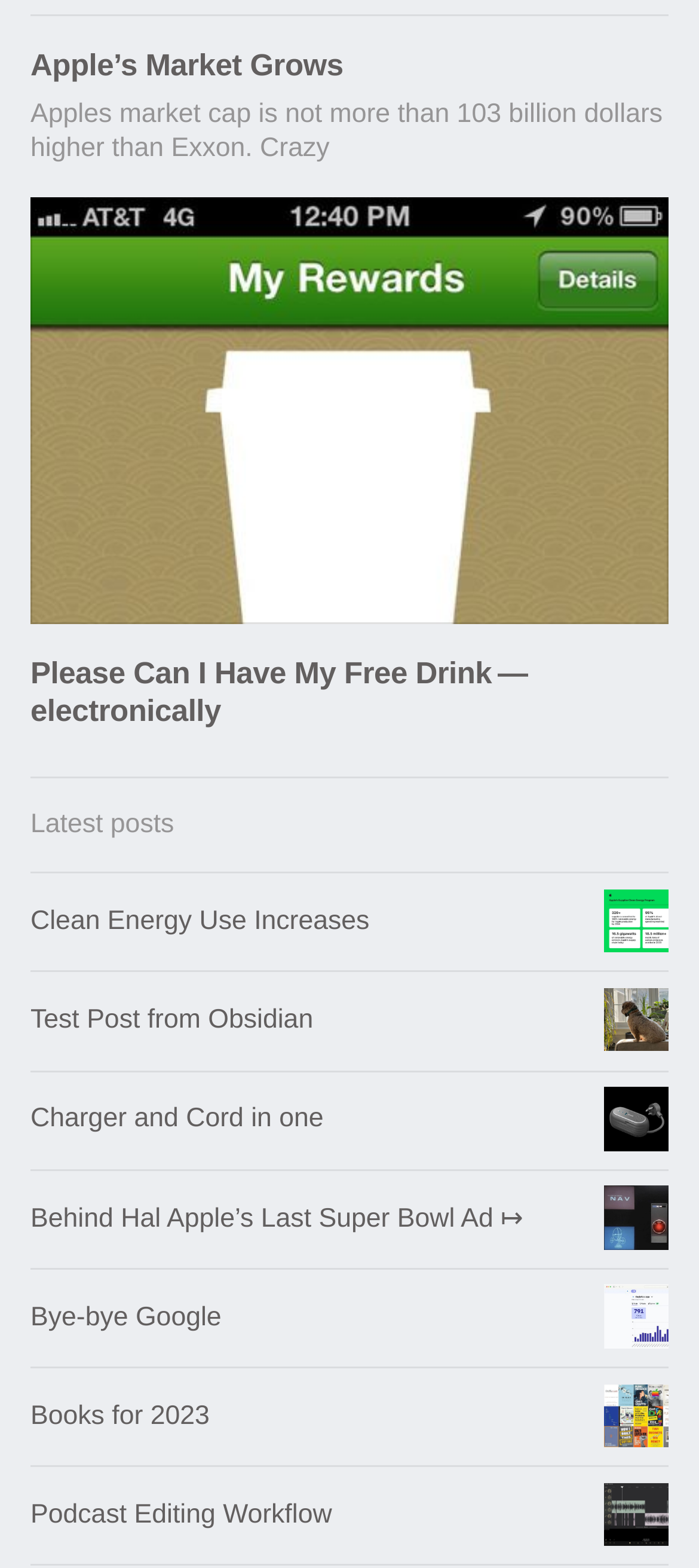Identify the bounding box of the UI element that matches this description: "Books for 2023".

[0.044, 0.872, 0.956, 0.935]